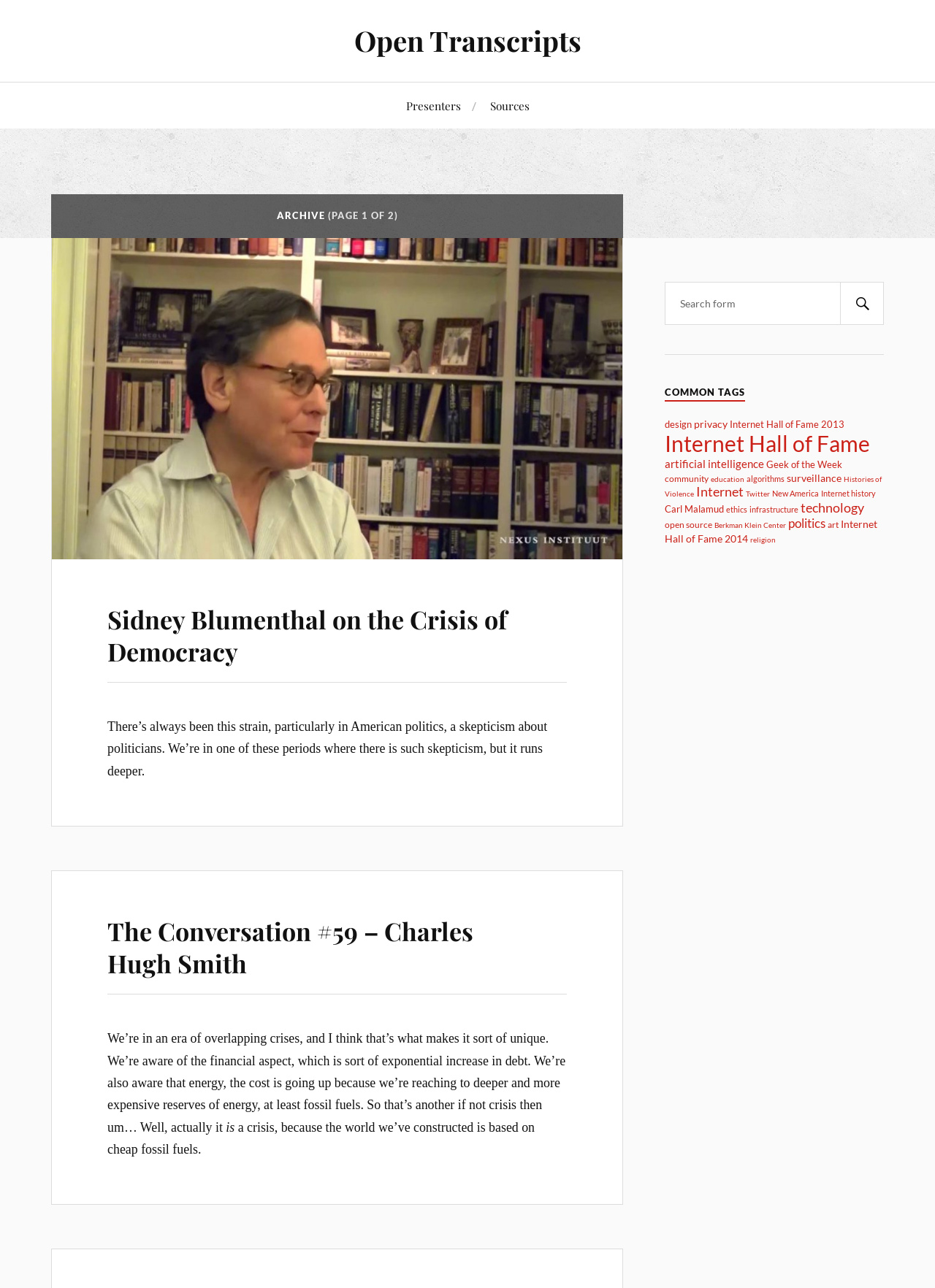Determine the bounding box coordinates of the section to be clicked to follow the instruction: "Go to Presenters page". The coordinates should be given as four float numbers between 0 and 1, formatted as [left, top, right, bottom].

[0.434, 0.064, 0.493, 0.1]